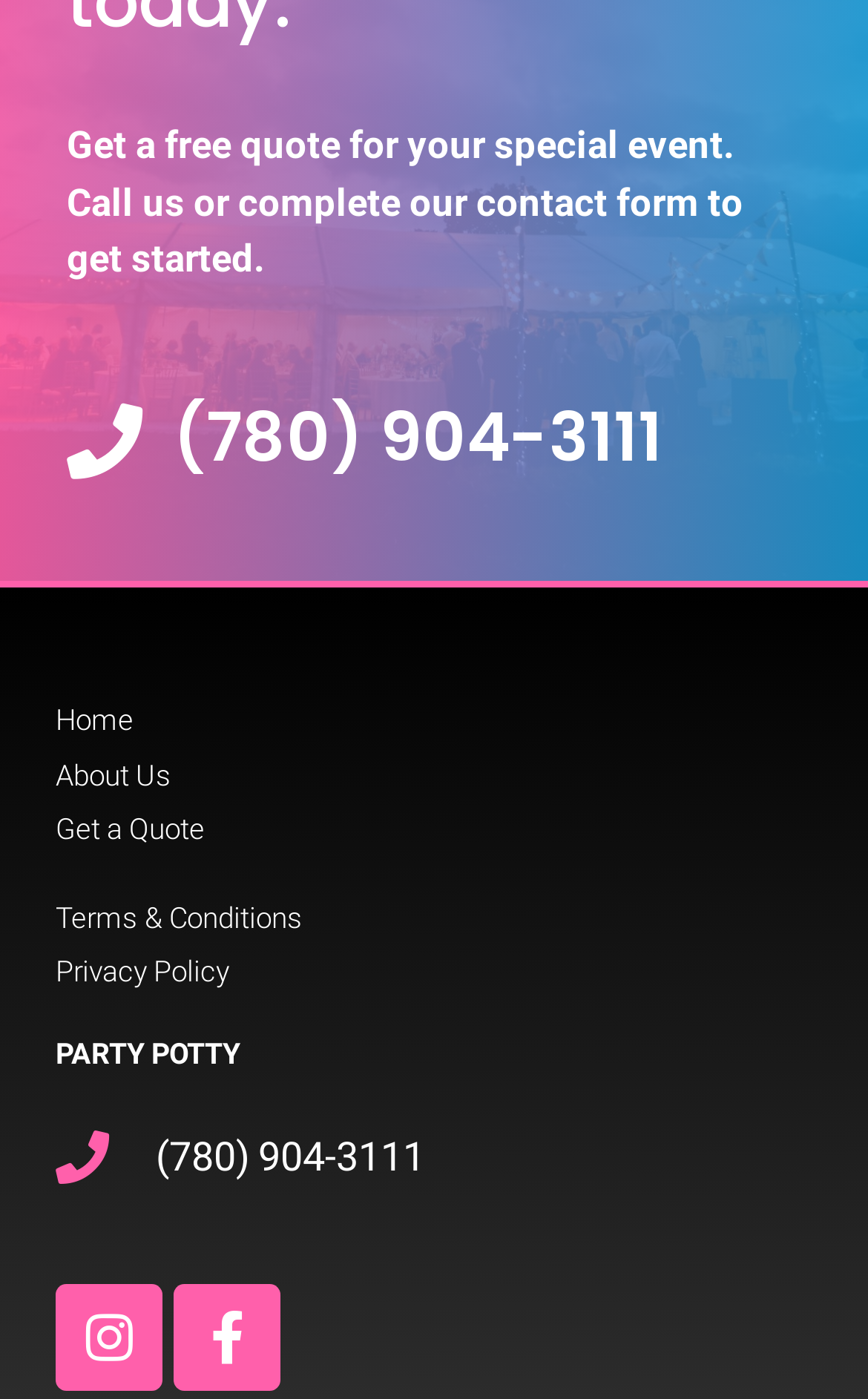Provide a brief response to the question using a single word or phrase: 
How many social media links are available?

2